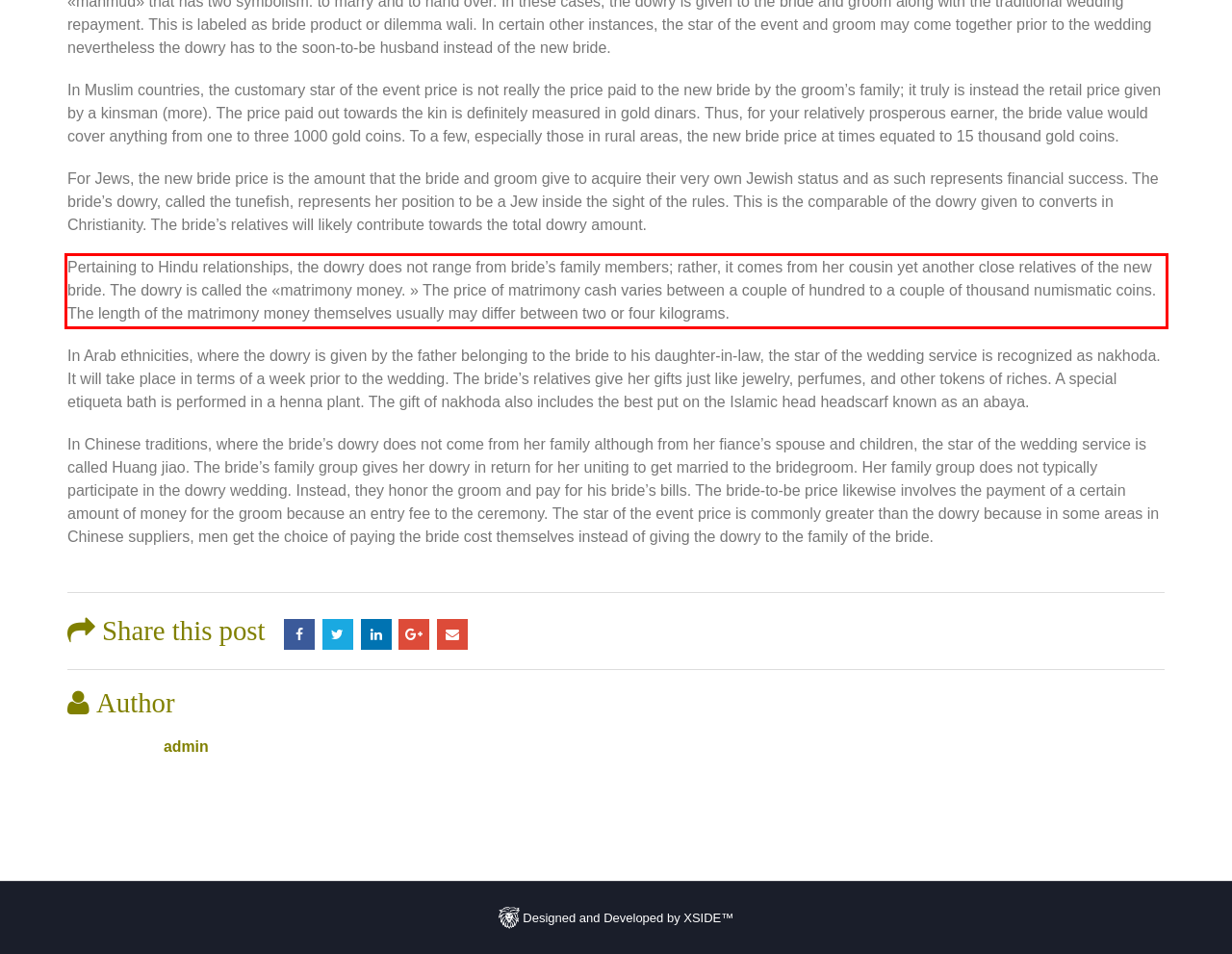Please identify the text within the red rectangular bounding box in the provided webpage screenshot.

Pertaining to Hindu relationships, the dowry does not range from bride’s family members; rather, it comes from her cousin yet another close relatives of the new bride. The dowry is called the «matrimony money. » The price of matrimony cash varies between a couple of hundred to a couple of thousand numismatic coins. The length of the matrimony money themselves usually may differ between two or four kilograms.